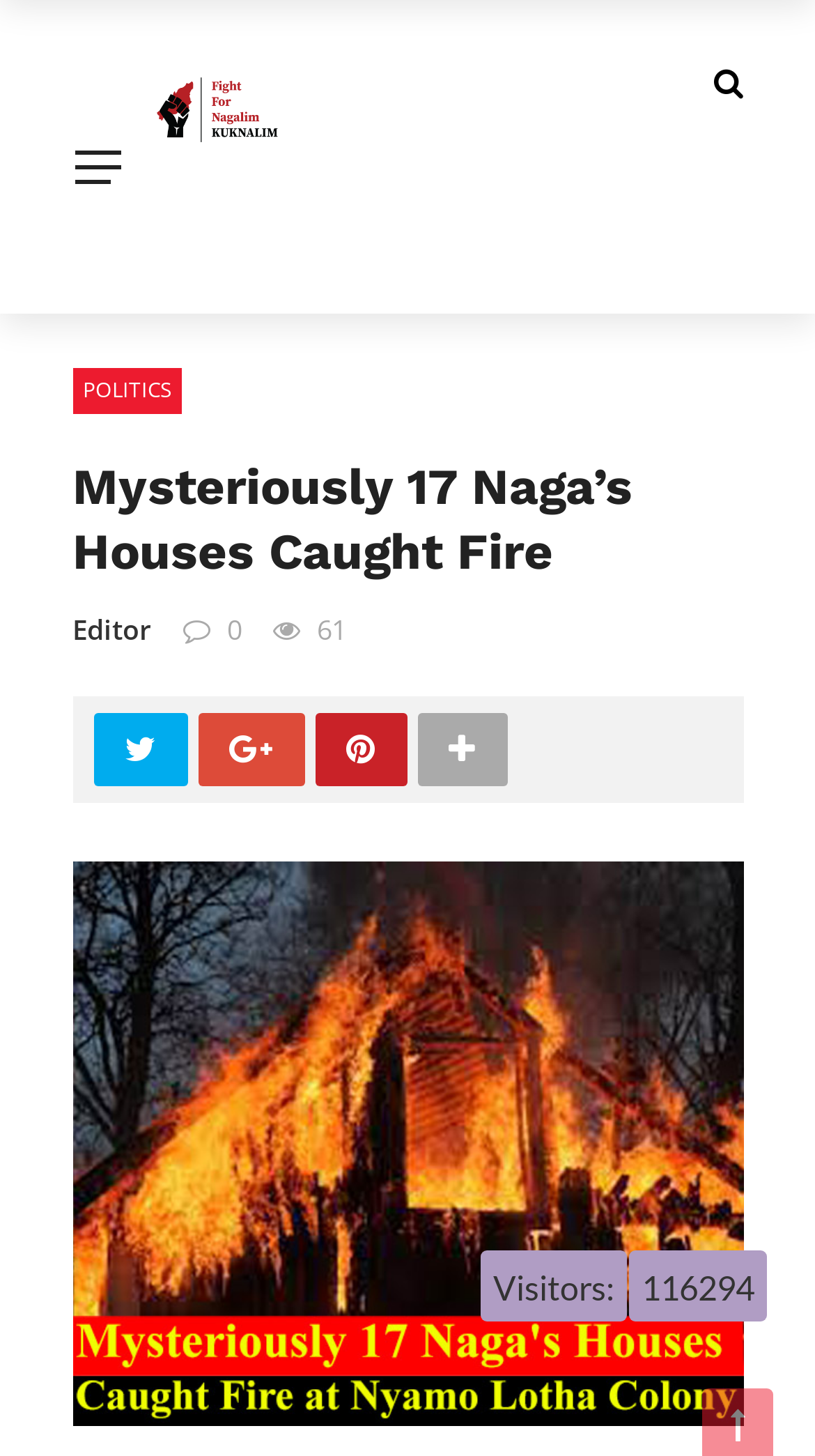Provide the bounding box coordinates for the UI element described in this sentence: "Configuration Basics (presentation)". The coordinates should be four float values between 0 and 1, i.e., [left, top, right, bottom].

None